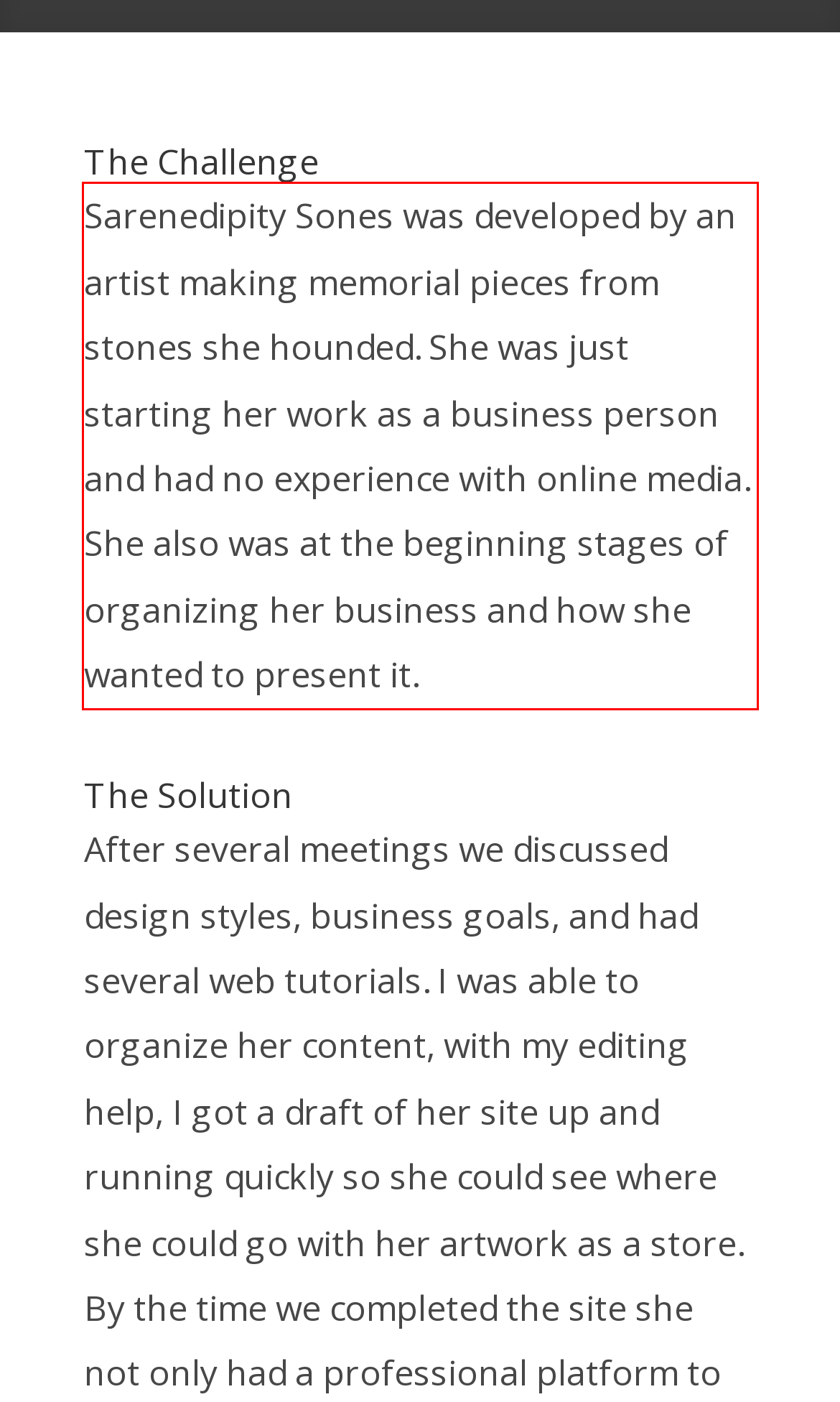Look at the provided screenshot of the webpage and perform OCR on the text within the red bounding box.

Sarenedipity Sones was developed by an artist making memorial pieces from stones she hounded. She was just starting her work as a business person and had no experience with online media. She also was at the beginning stages of organizing her business and how she wanted to present it.